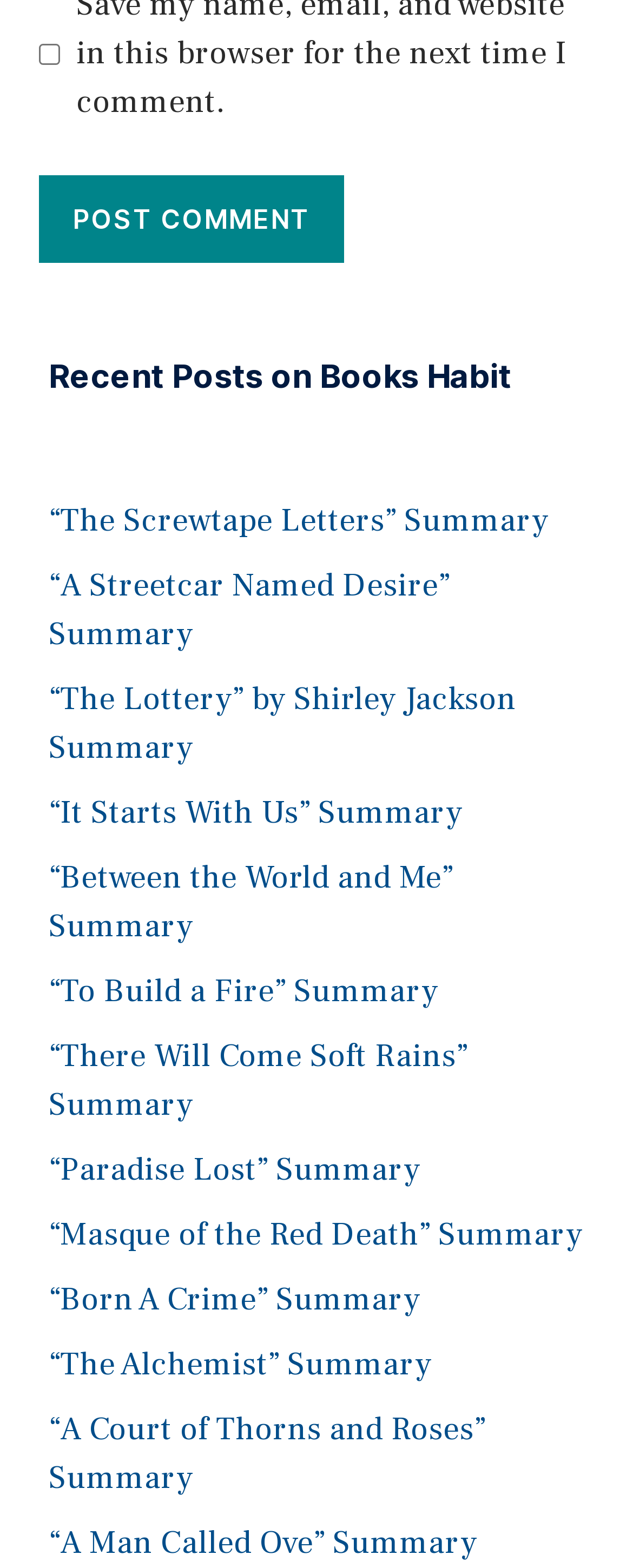Please specify the bounding box coordinates of the clickable region to carry out the following instruction: "View the summary of 'A Streetcar Named Desire'". The coordinates should be four float numbers between 0 and 1, in the format [left, top, right, bottom].

[0.077, 0.36, 0.71, 0.418]